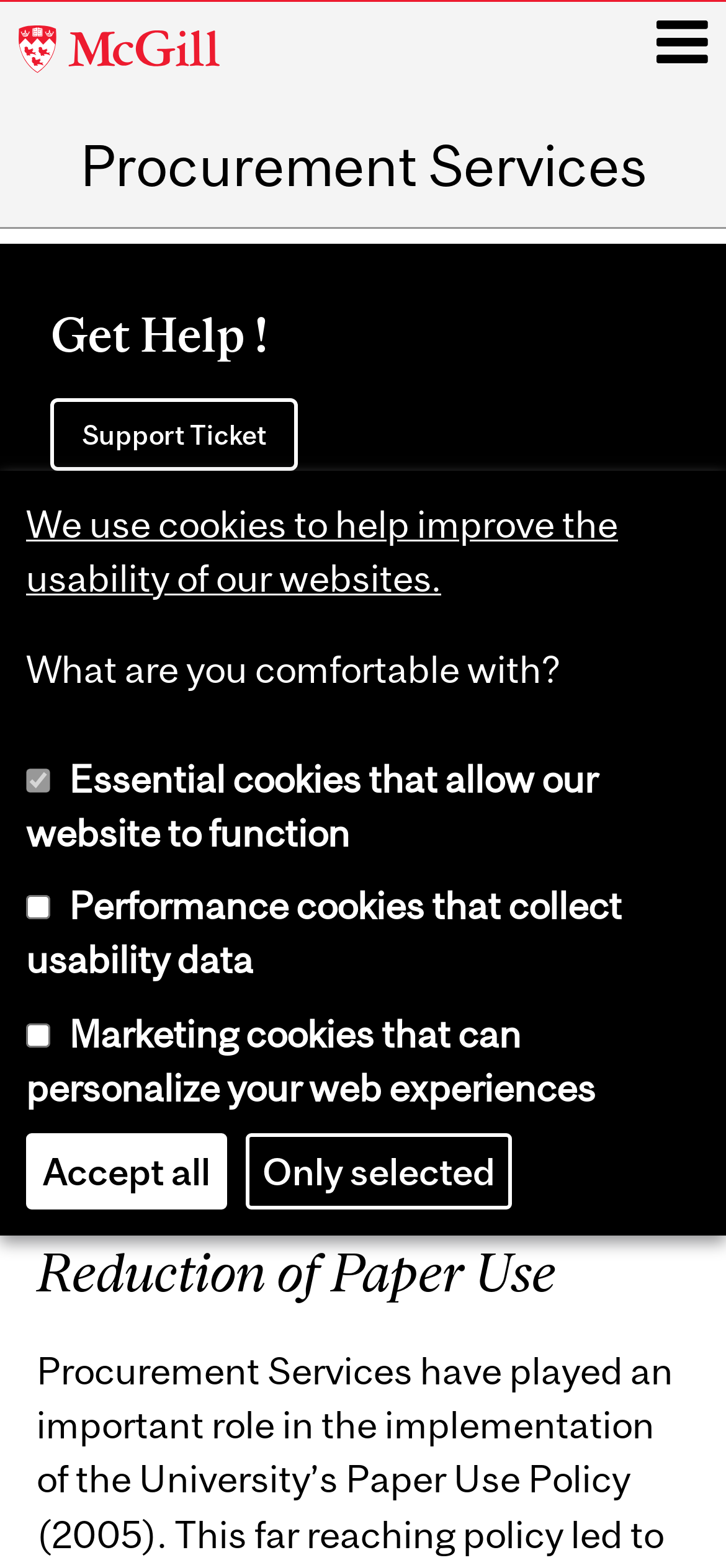Show the bounding box coordinates for the HTML element described as: "Main menu".

[0.905, 0.007, 0.976, 0.046]